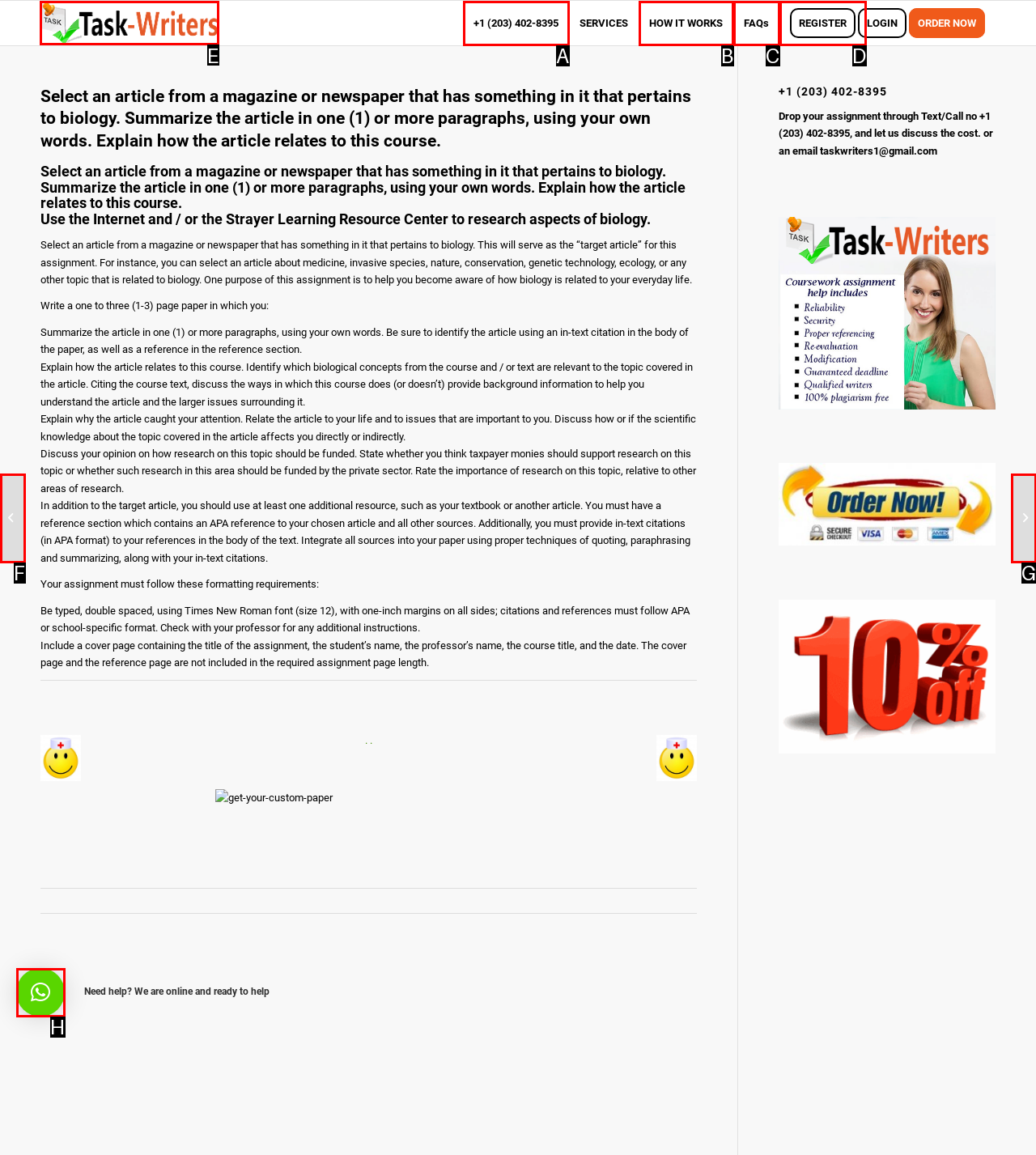Select the correct option from the given choices to perform this task: Click the 'Tasks Writer' link. Provide the letter of that option.

E